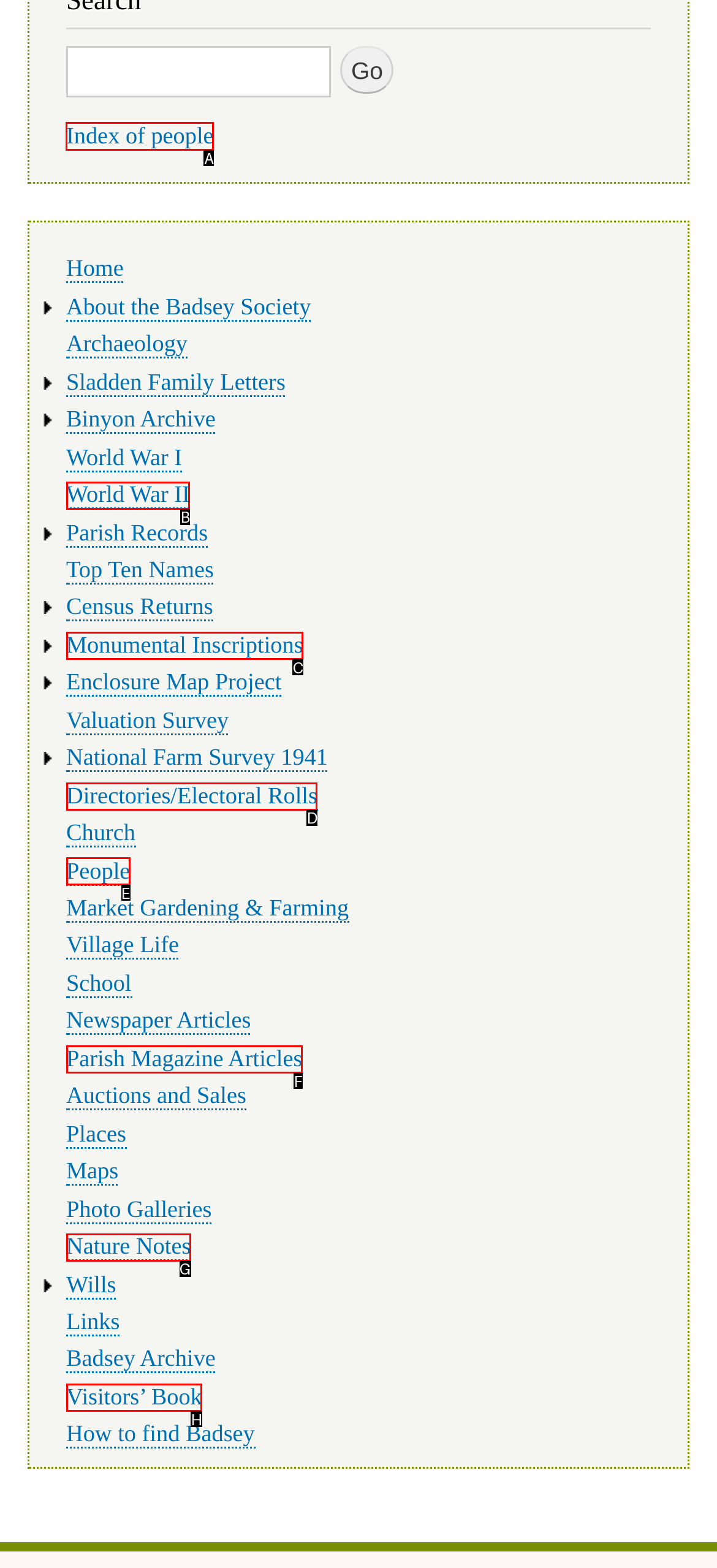For the given instruction: Go to the Index of people page, determine which boxed UI element should be clicked. Answer with the letter of the corresponding option directly.

A